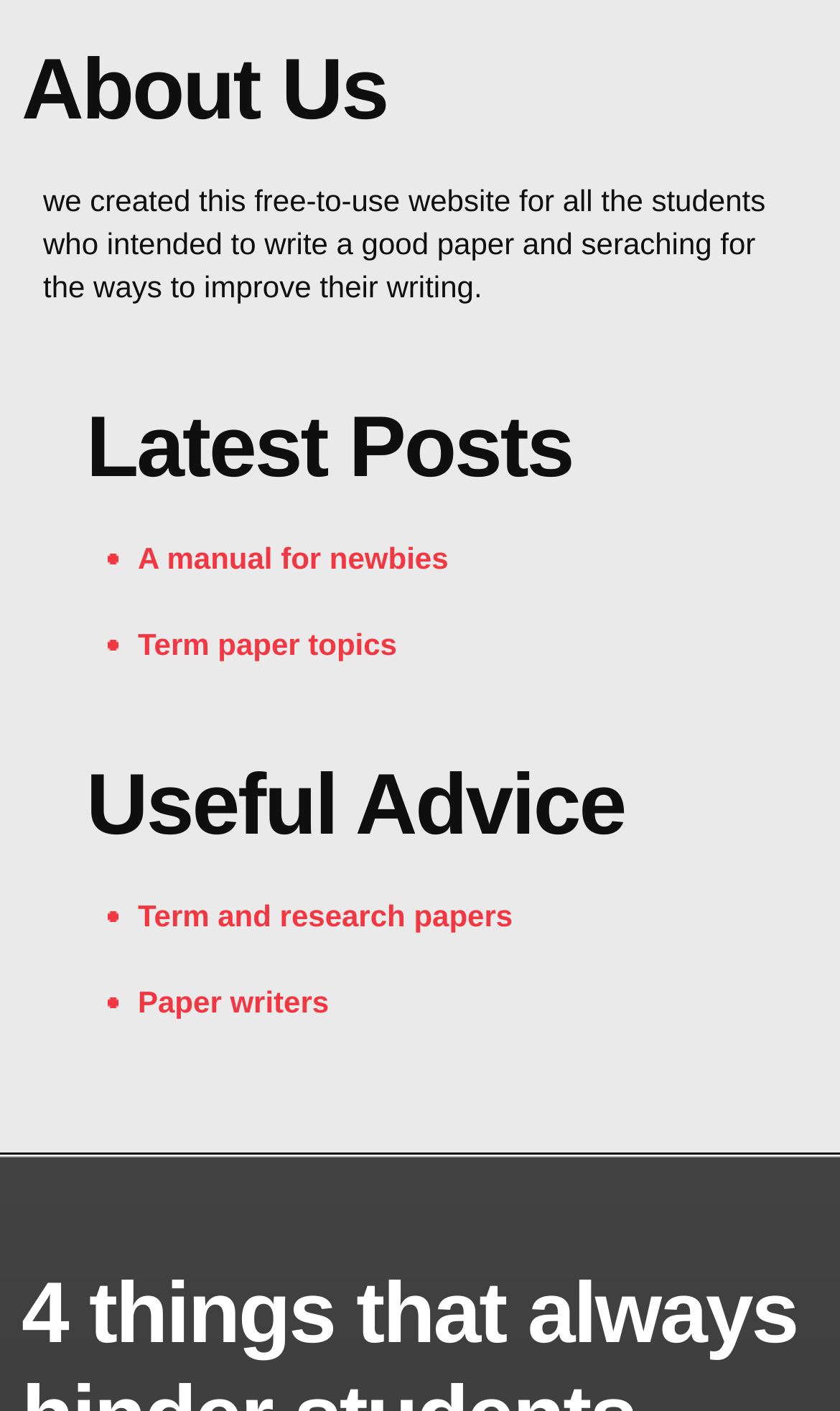What is the title of the third article?
By examining the image, provide a one-word or phrase answer.

Useful Advice